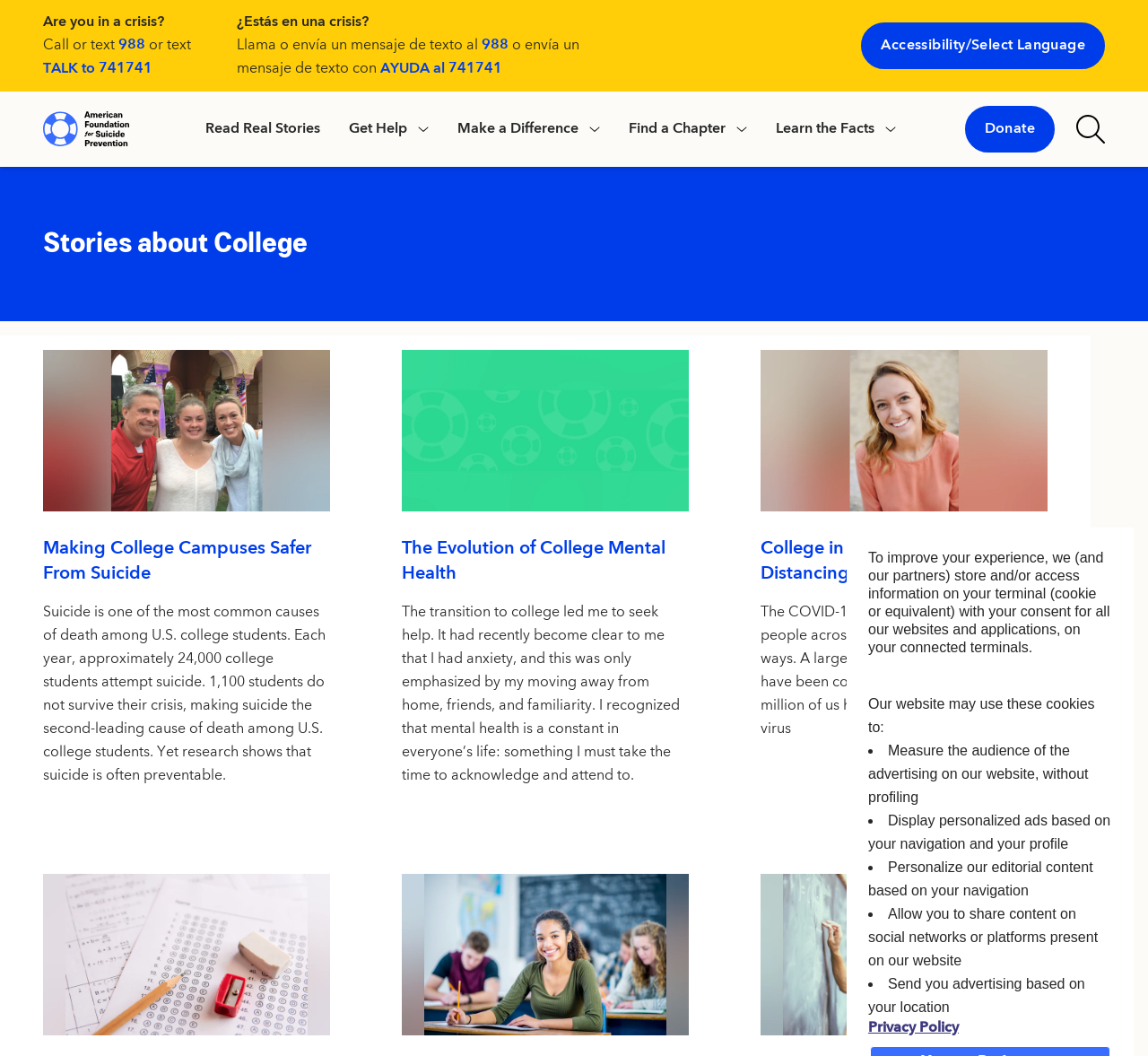Utilize the details in the image to give a detailed response to the question: How many stories are featured on the webpage?

I counted the number of stories featured on the webpage, which are 'Jason, Jessica, and Kristen Walton smiling for a family photo.', 'The Evolution of College Mental Health', and 'College in the Age of Physical Distancing'.